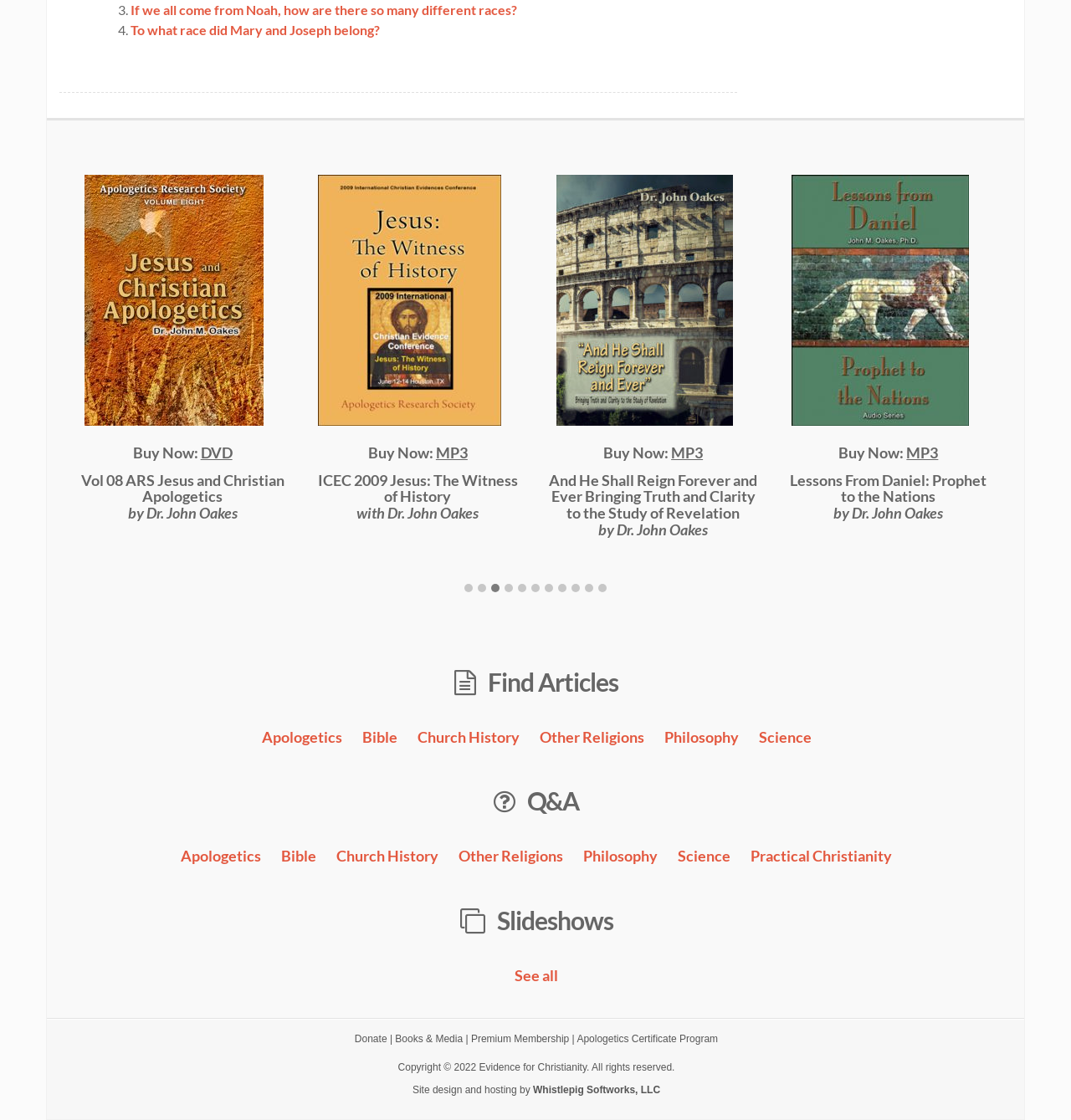Determine the bounding box coordinates of the element that should be clicked to execute the following command: "Buy 'Daniel: Prophet to the Nations by Dr. John Oakes' in MP3 format".

[0.407, 0.396, 0.437, 0.412]